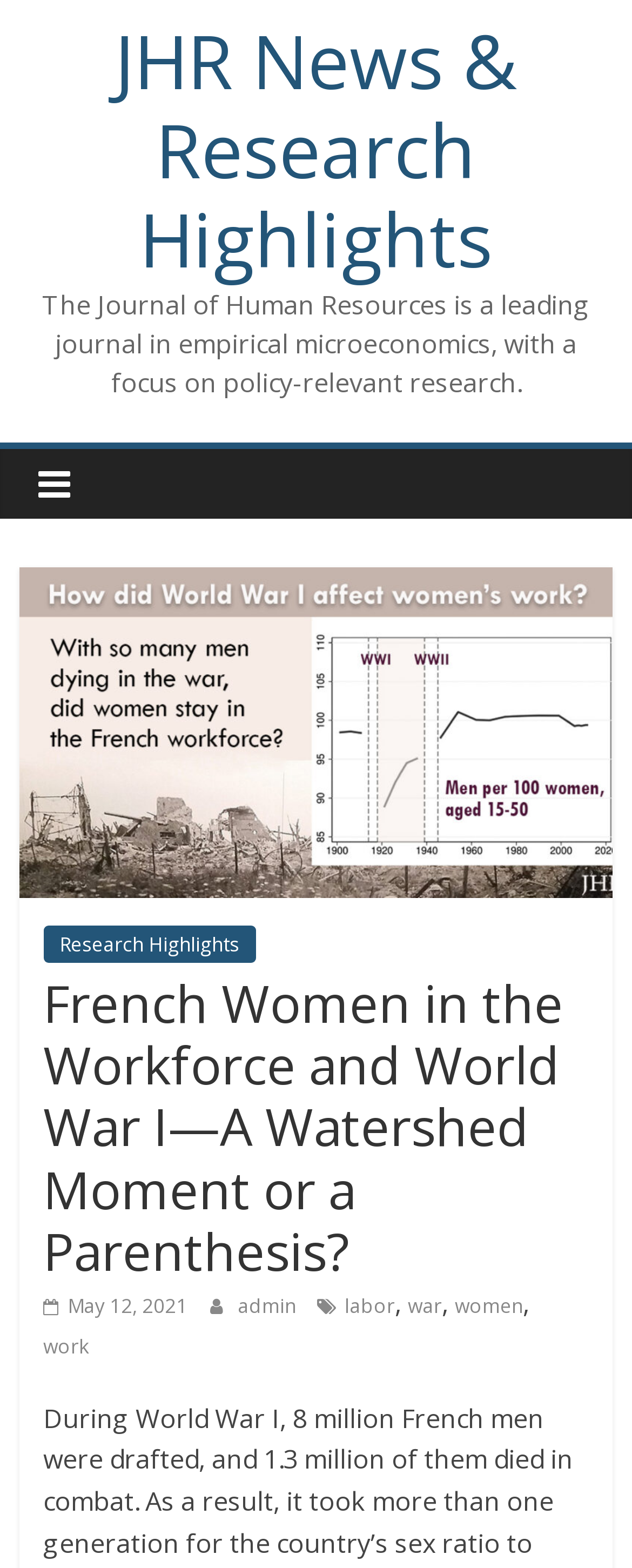What is the focus of the Journal of Human Resources? Examine the screenshot and reply using just one word or a brief phrase.

Policy-relevant research